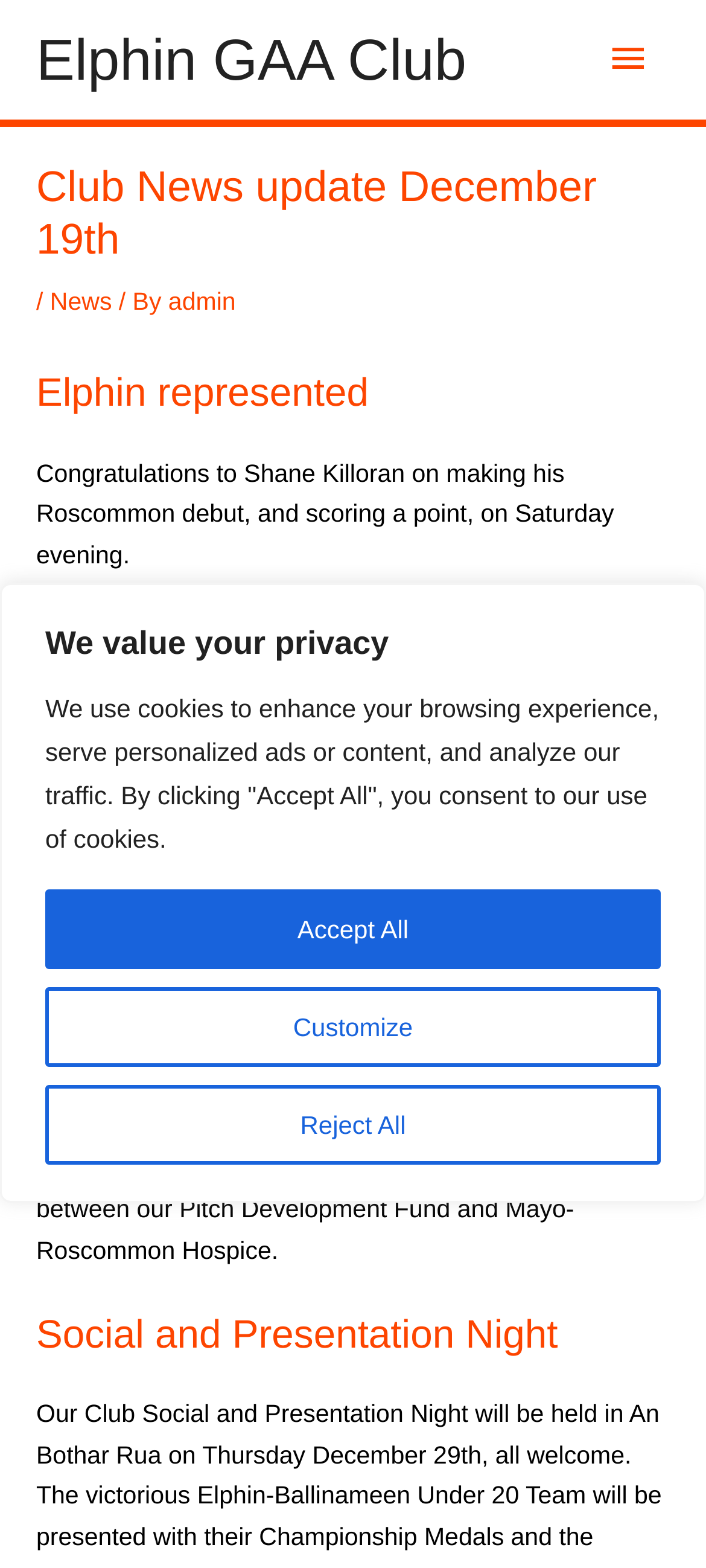Locate the coordinates of the bounding box for the clickable region that fulfills this instruction: "Click the Main Menu button".

[0.83, 0.01, 0.949, 0.066]